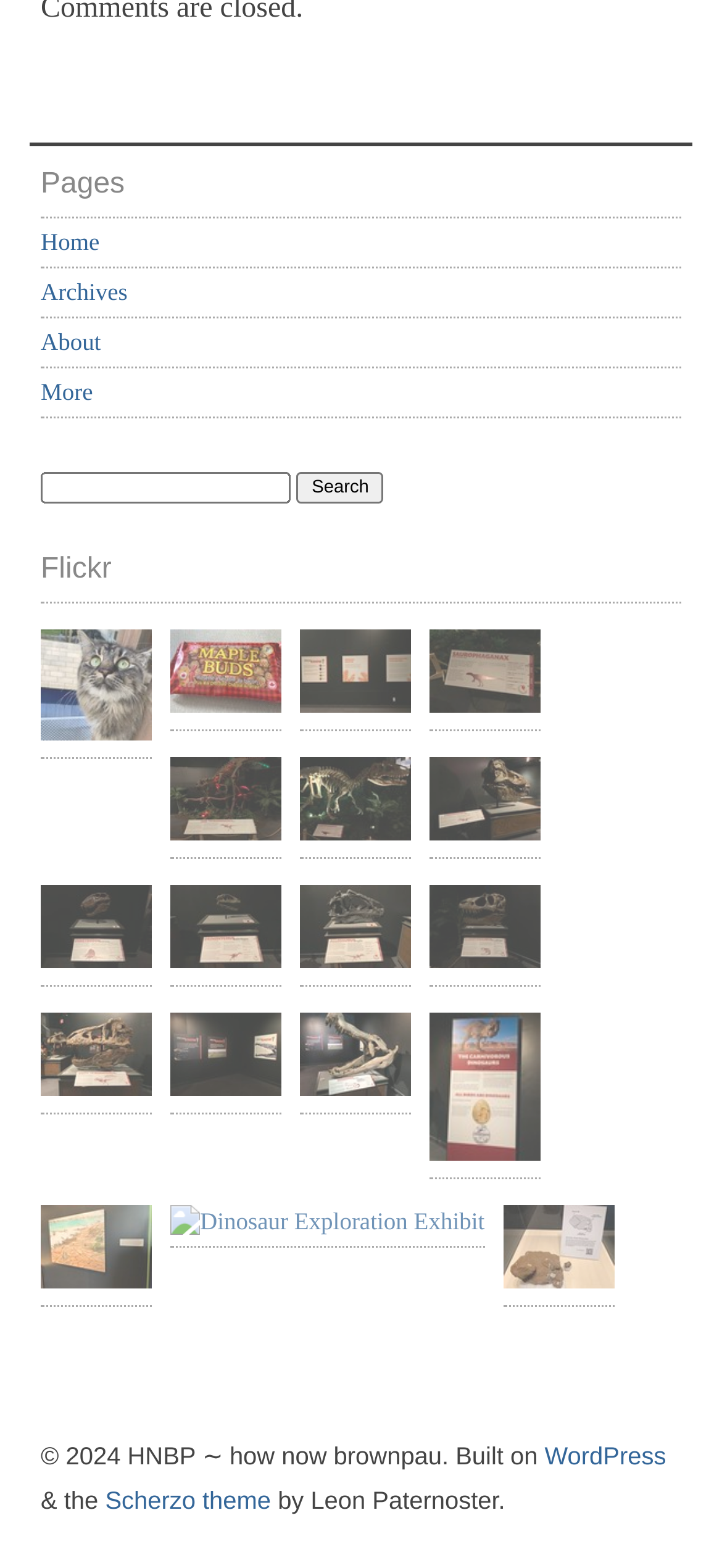Can you find the bounding box coordinates for the element that needs to be clicked to execute this instruction: "View the 'Smoky #cat' image"? The coordinates should be given as four float numbers between 0 and 1, i.e., [left, top, right, bottom].

[0.056, 0.402, 0.21, 0.473]